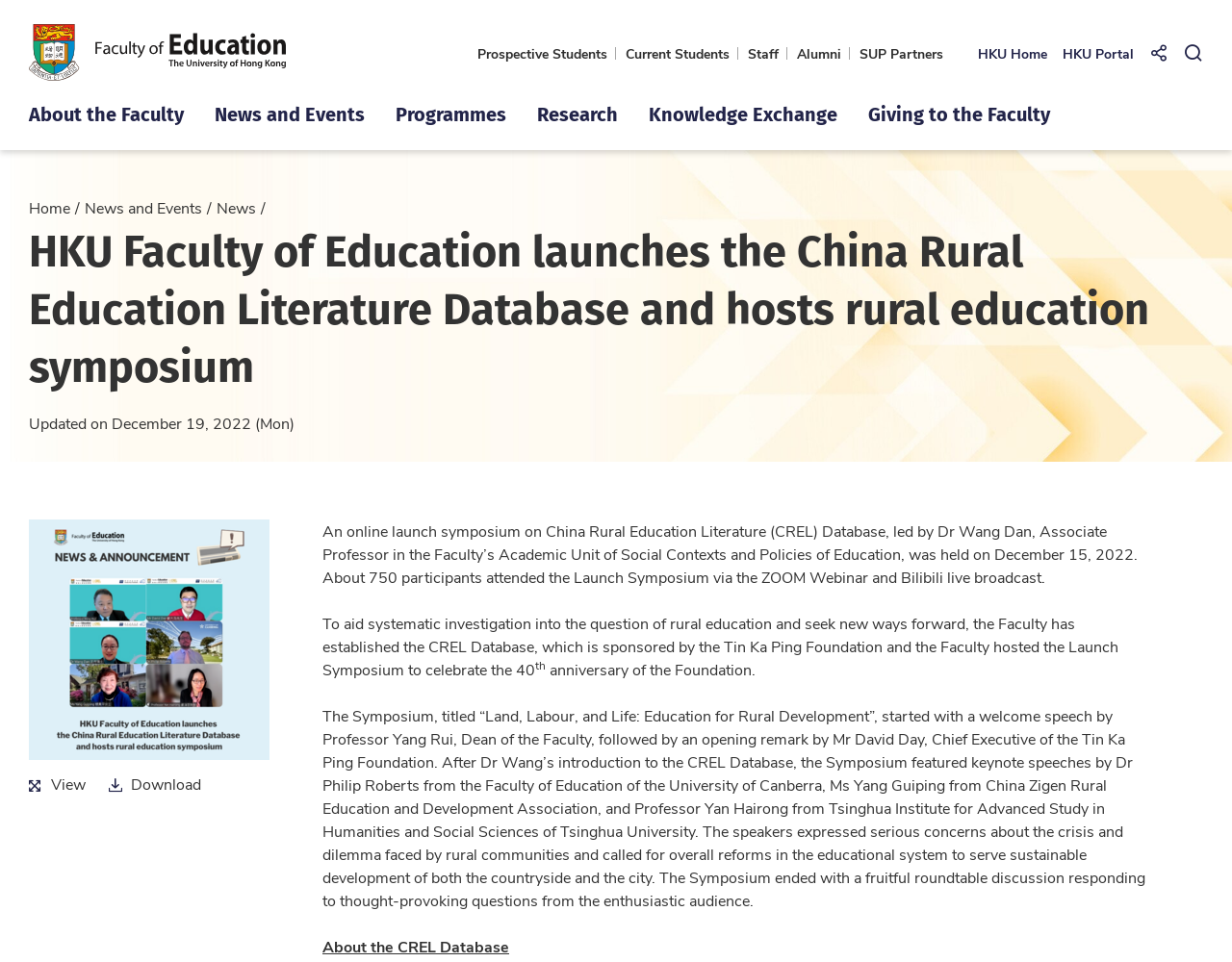Provide the bounding box coordinates for the area that should be clicked to complete the instruction: "Go to Prospective Students".

[0.388, 0.046, 0.493, 0.064]